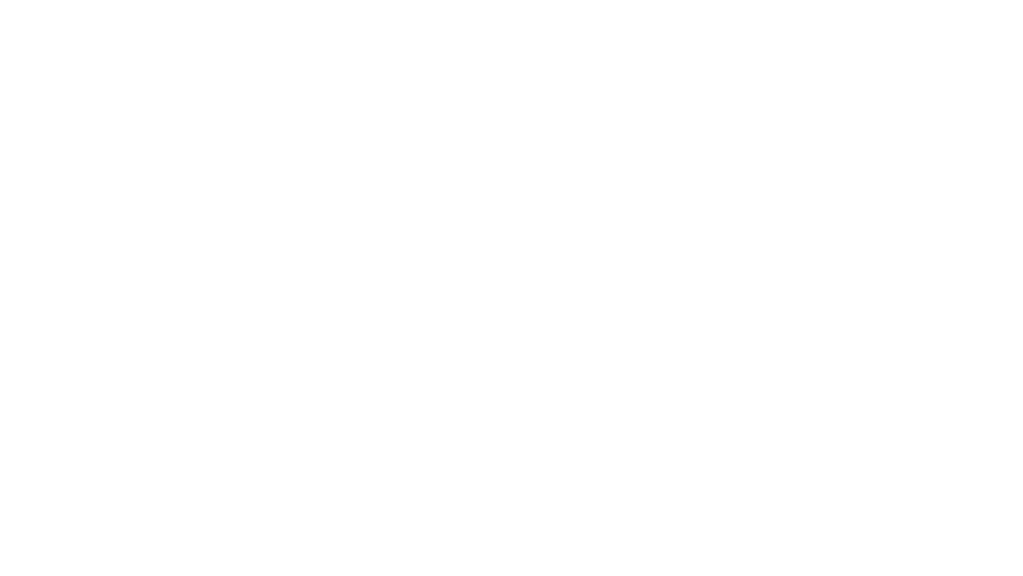Give a thorough caption of the image, focusing on all visible elements.

This image showcases a portrait from the "Same Day Make Over" photography session featuring Brooke. It represents a transformative experience, capturing not just the physical makeover but also the empowerment and authenticity that come with embracing one's true self. The surrounding context emphasizes the importance of feeling comfortable in one's own skin, inviting individuals to celebrate their unique beauty. This portrait is part of a broader transformation portrait experience designed to uplift and inspire women, fostering a sense of confidence and self-love.